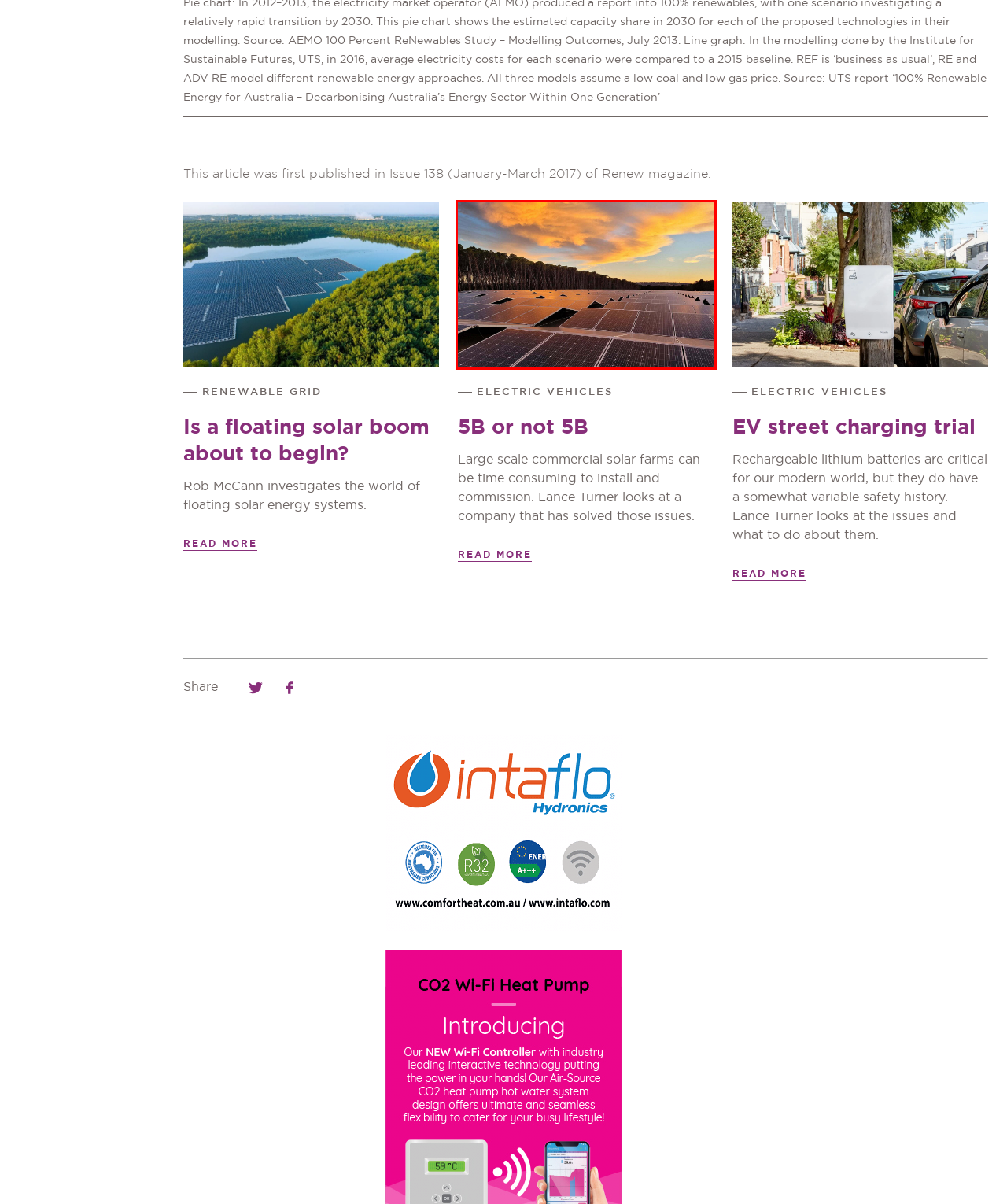You have a screenshot of a webpage with an element surrounded by a red bounding box. Choose the webpage description that best describes the new page after clicking the element inside the red bounding box. Here are the candidates:
A. 5B or not 5B - Renew
B. Advertise with us - Renew
C. DIY: All-season vegie shade tent - Renew
D. Electric vehicles - Renew
E. EV street charging trial - Renew
F. News - Renew
G. Copyright & Disclaimer - Renew
H. Is a floating solar boom about to begin? - Renew

A